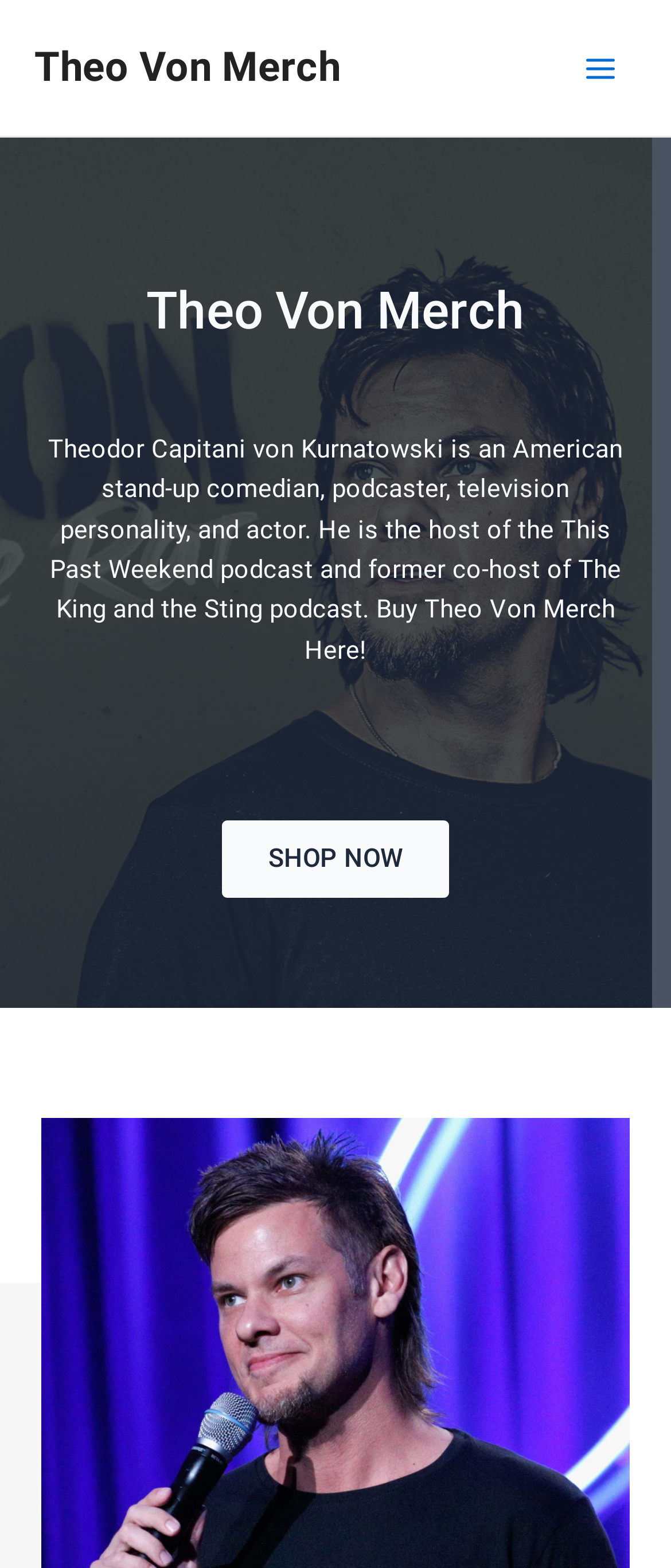Predict the bounding box of the UI element based on this description: "Abdel Nabi, Dina".

None